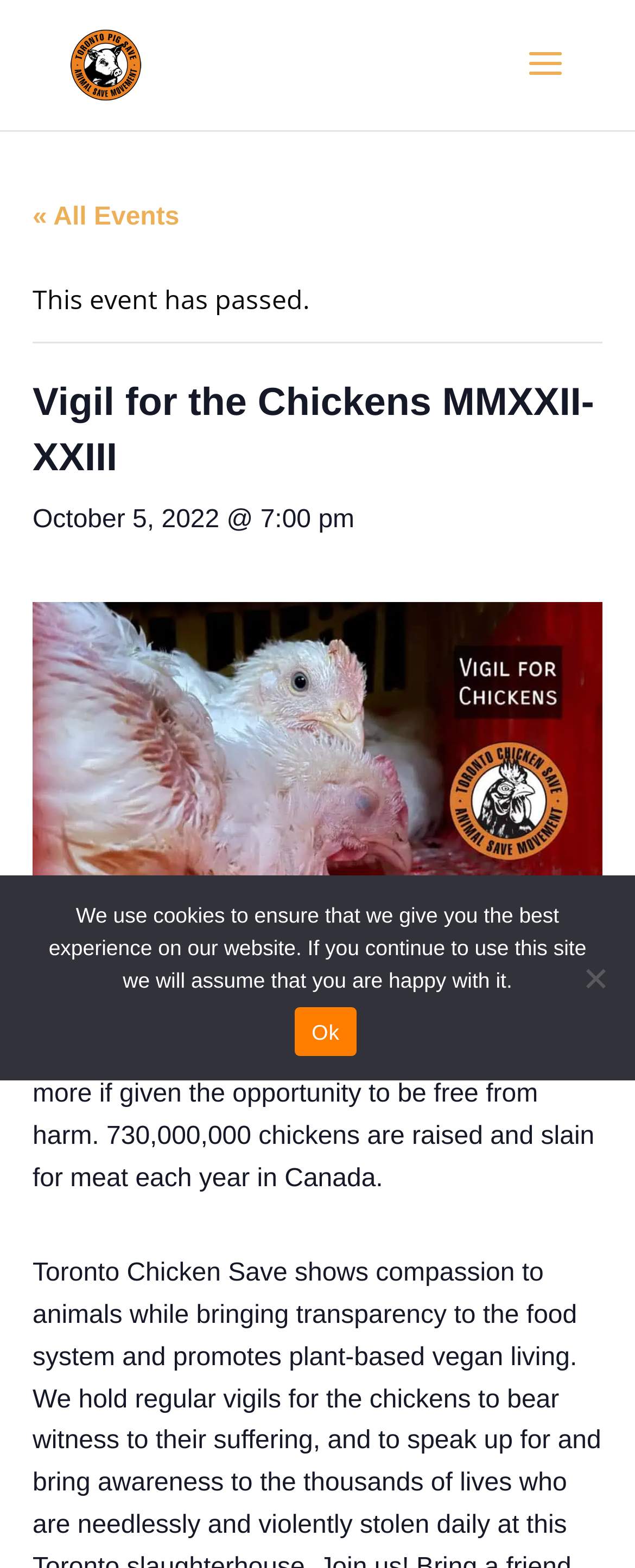Please extract the webpage's main title and generate its text content.

Vigil for the Chickens MMXXII-XXIII